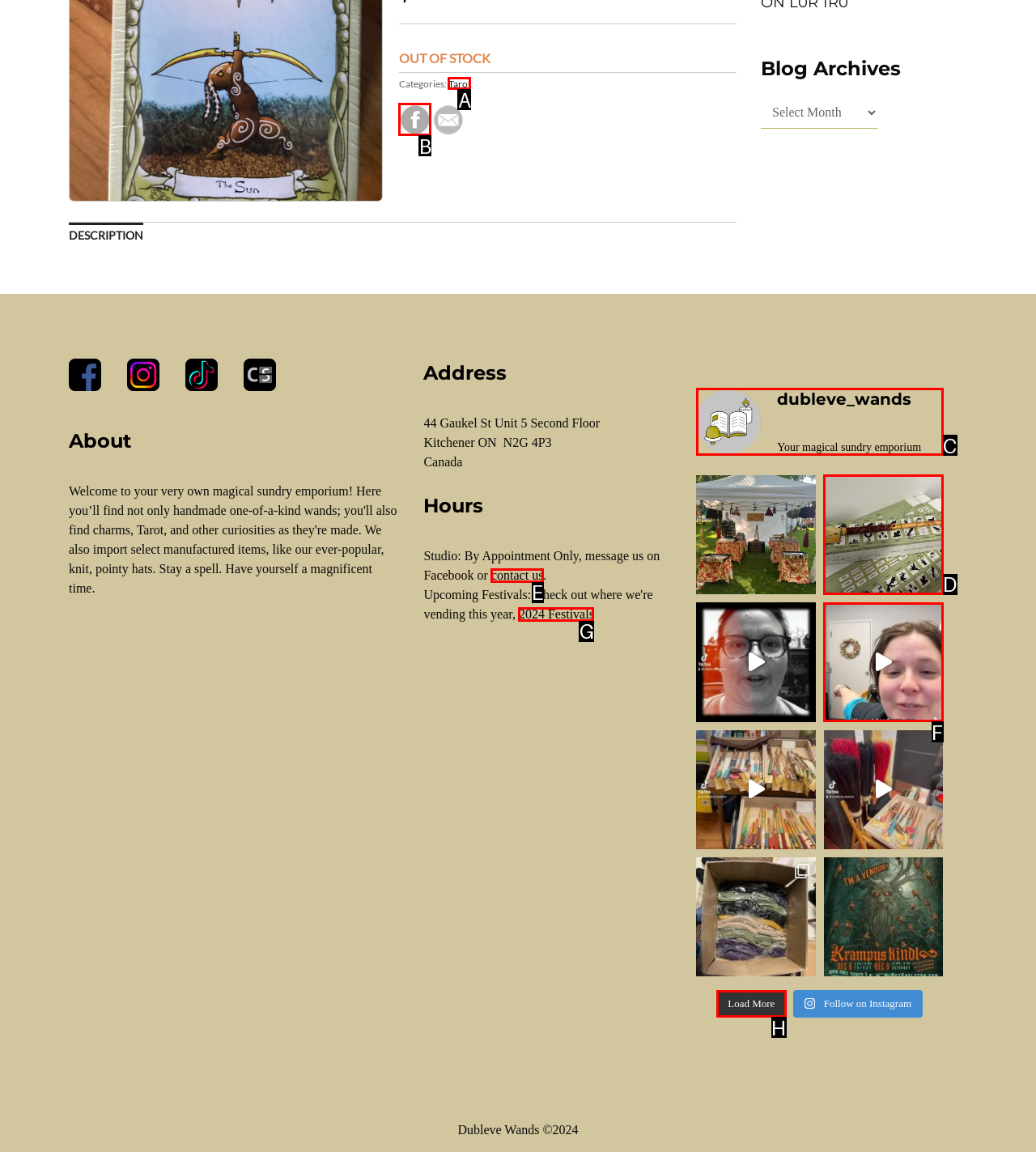Determine the UI element that matches the description: Load More
Answer with the letter from the given choices.

H